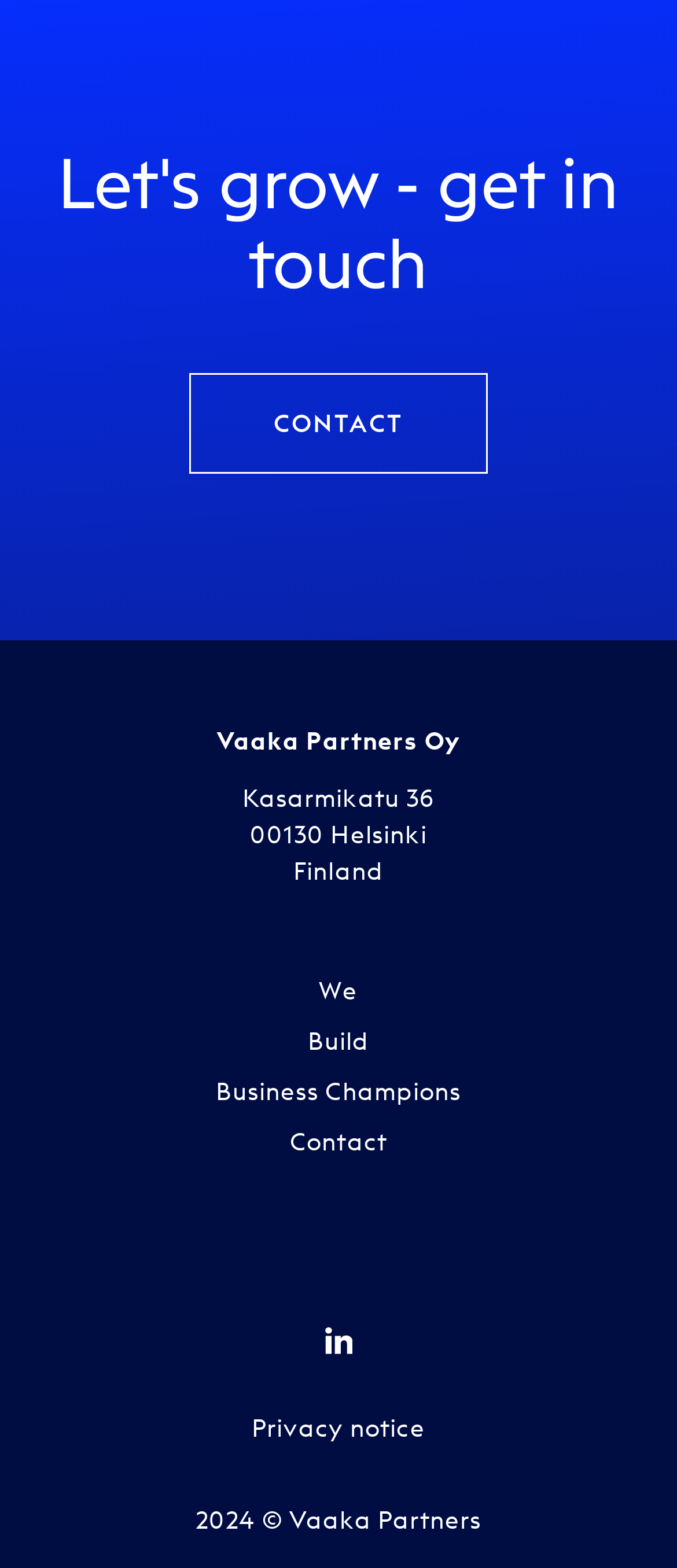Provide a one-word or short-phrase answer to the question:
How many links are there in the footer section?

3